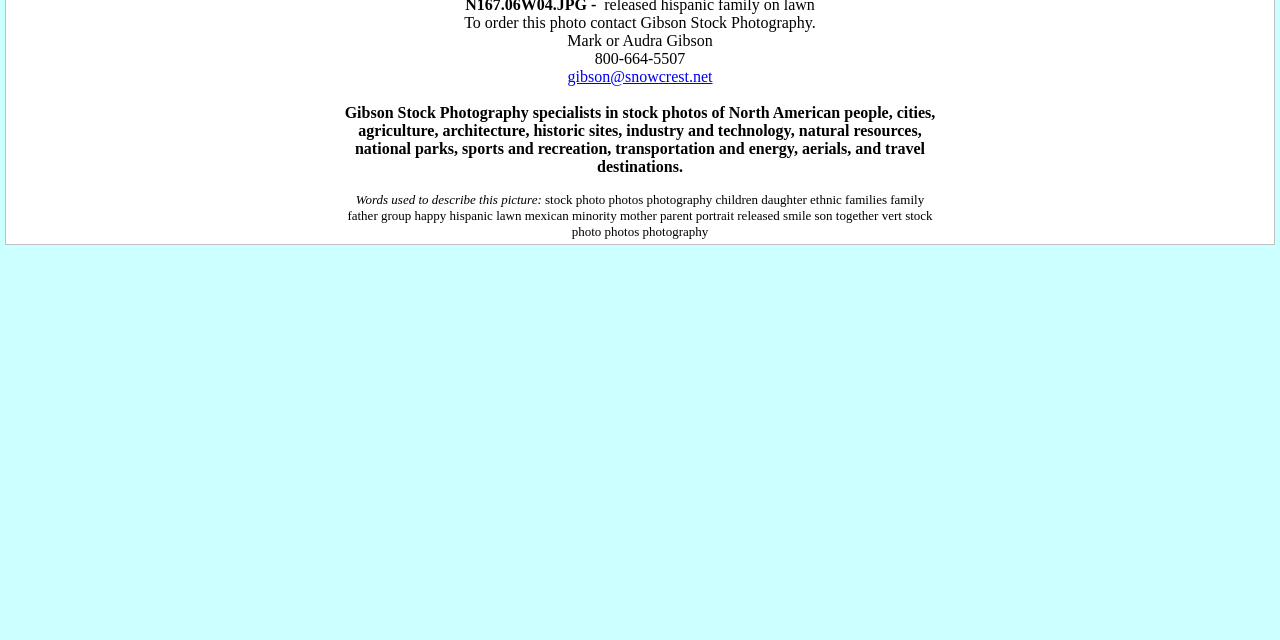Find the UI element described as: "gibson@snowcrest.net" and predict its bounding box coordinates. Ensure the coordinates are four float numbers between 0 and 1, [left, top, right, bottom].

[0.443, 0.106, 0.557, 0.133]